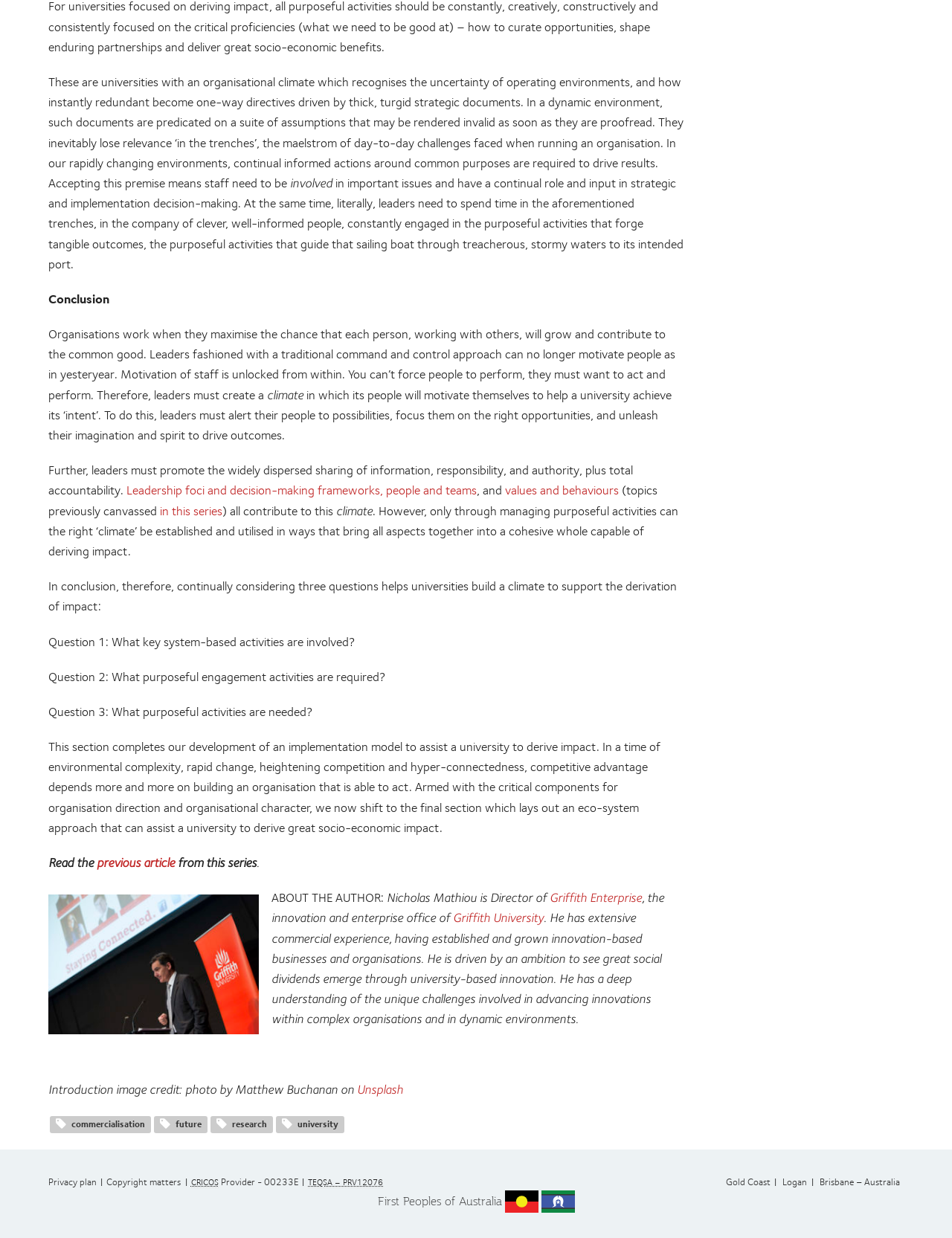Please find the bounding box coordinates for the clickable element needed to perform this instruction: "Read the previous article".

[0.102, 0.691, 0.187, 0.703]